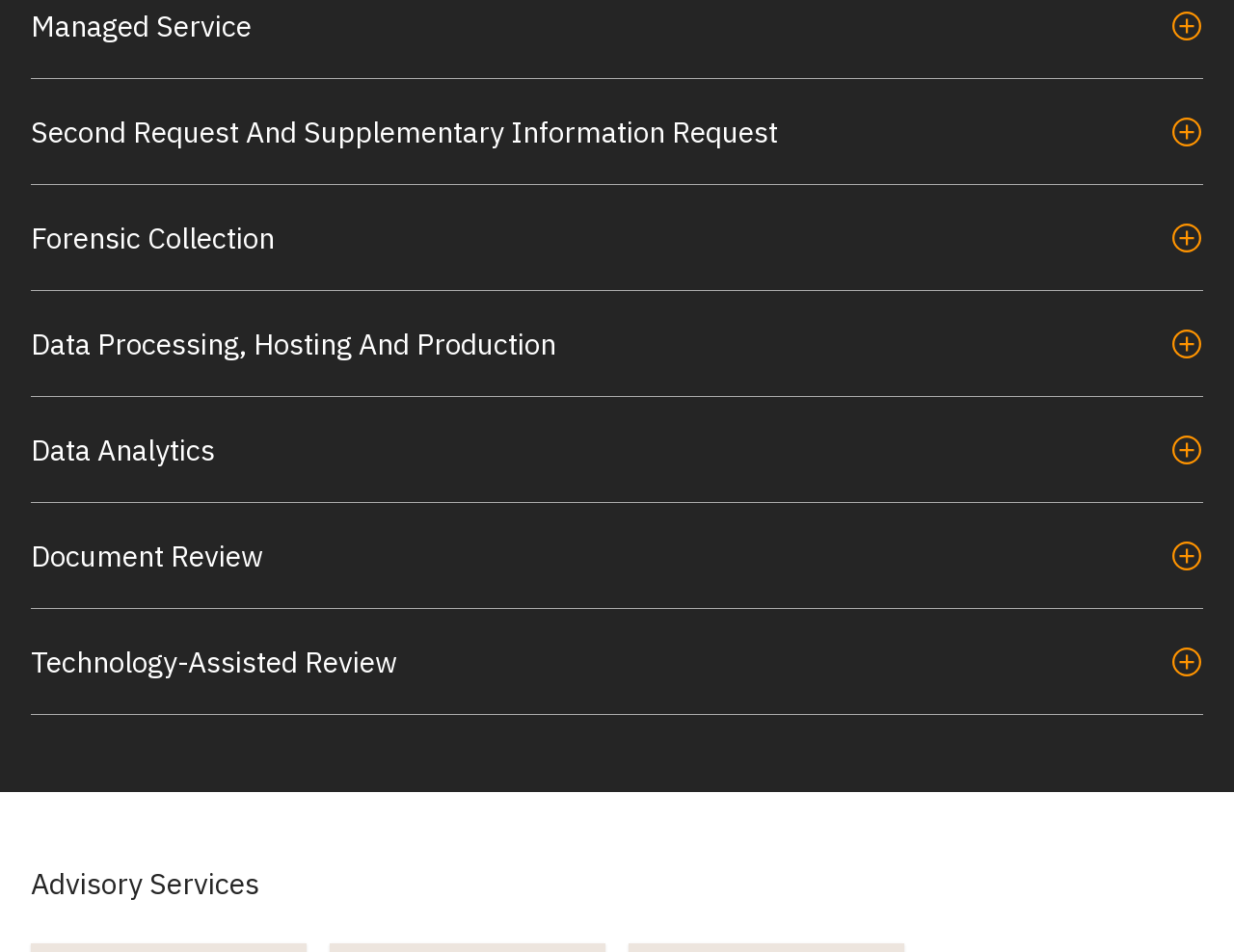Give the bounding box coordinates for this UI element: "Data Processing, Hosting And Production". The coordinates should be four float numbers between 0 and 1, arranged as [left, top, right, bottom].

[0.025, 0.338, 0.975, 0.384]